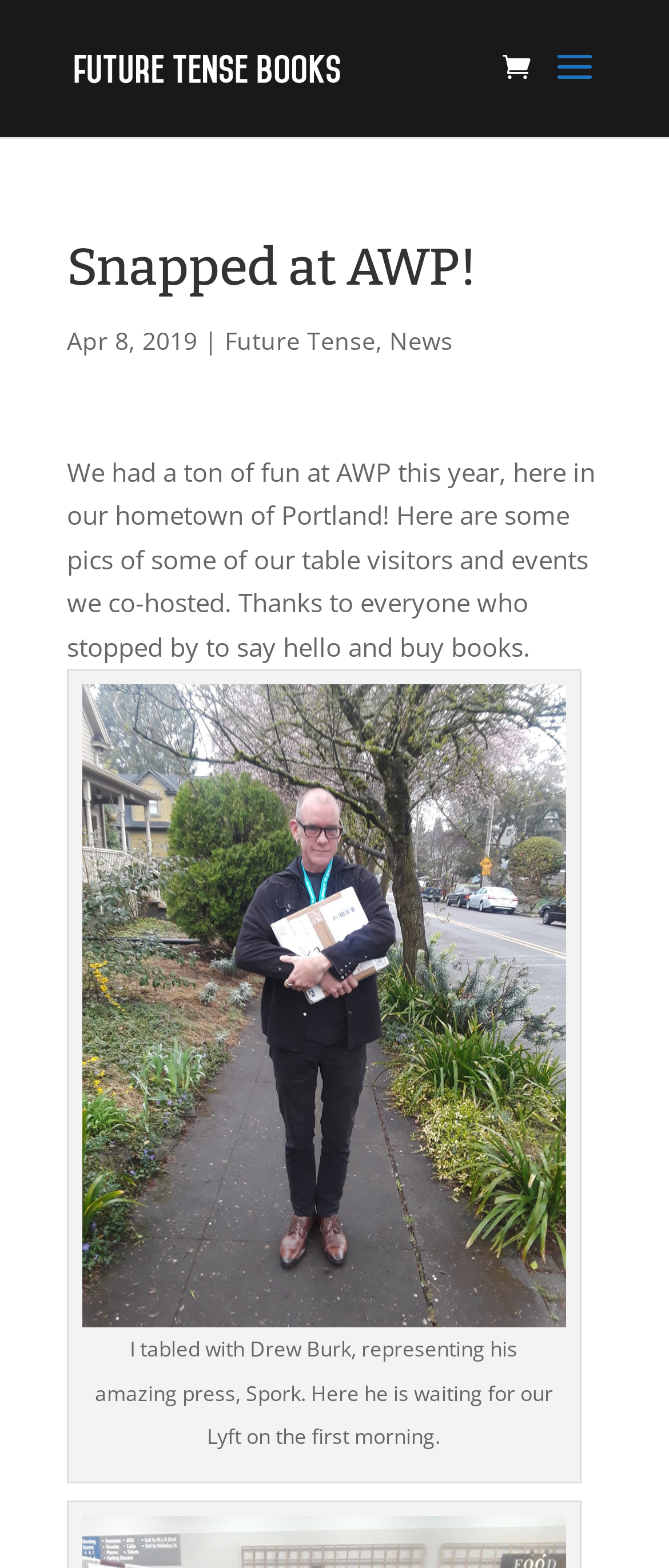Extract the main heading from the webpage content.

Snapped at AWP!